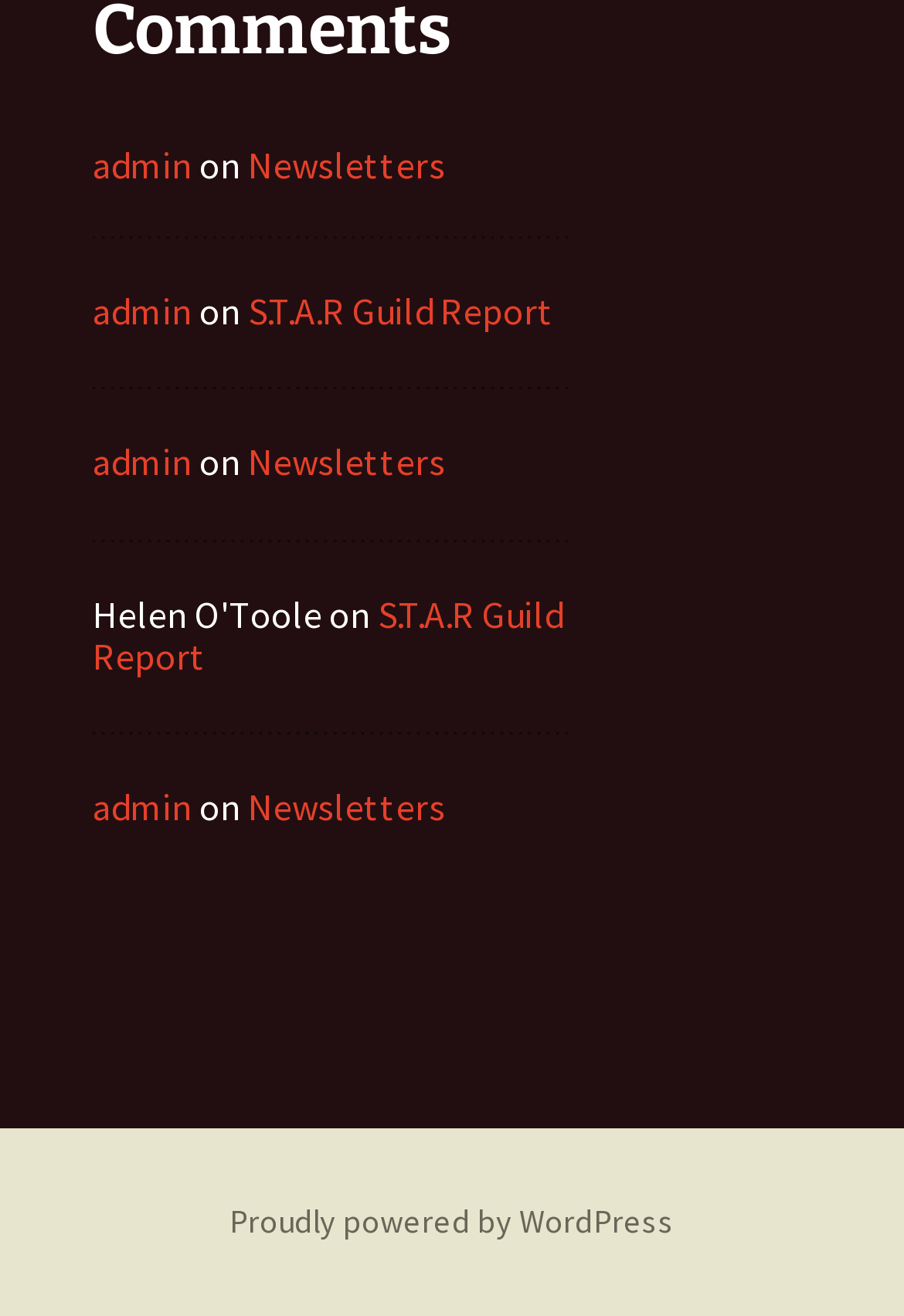Locate the bounding box coordinates of the segment that needs to be clicked to meet this instruction: "go to admin".

[0.103, 0.108, 0.213, 0.143]